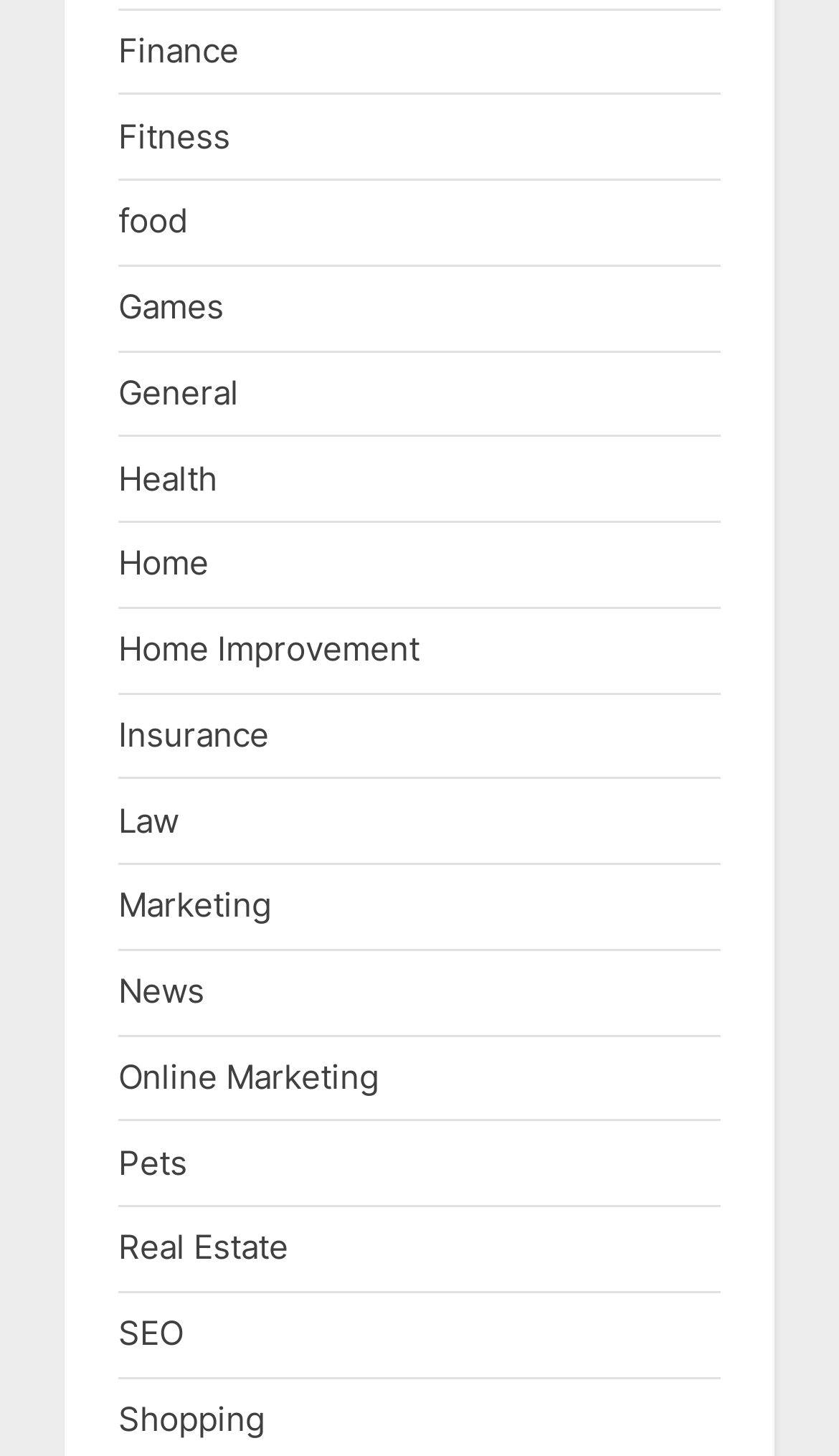Provide a brief response in the form of a single word or phrase:
Is there a category for Health?

Yes